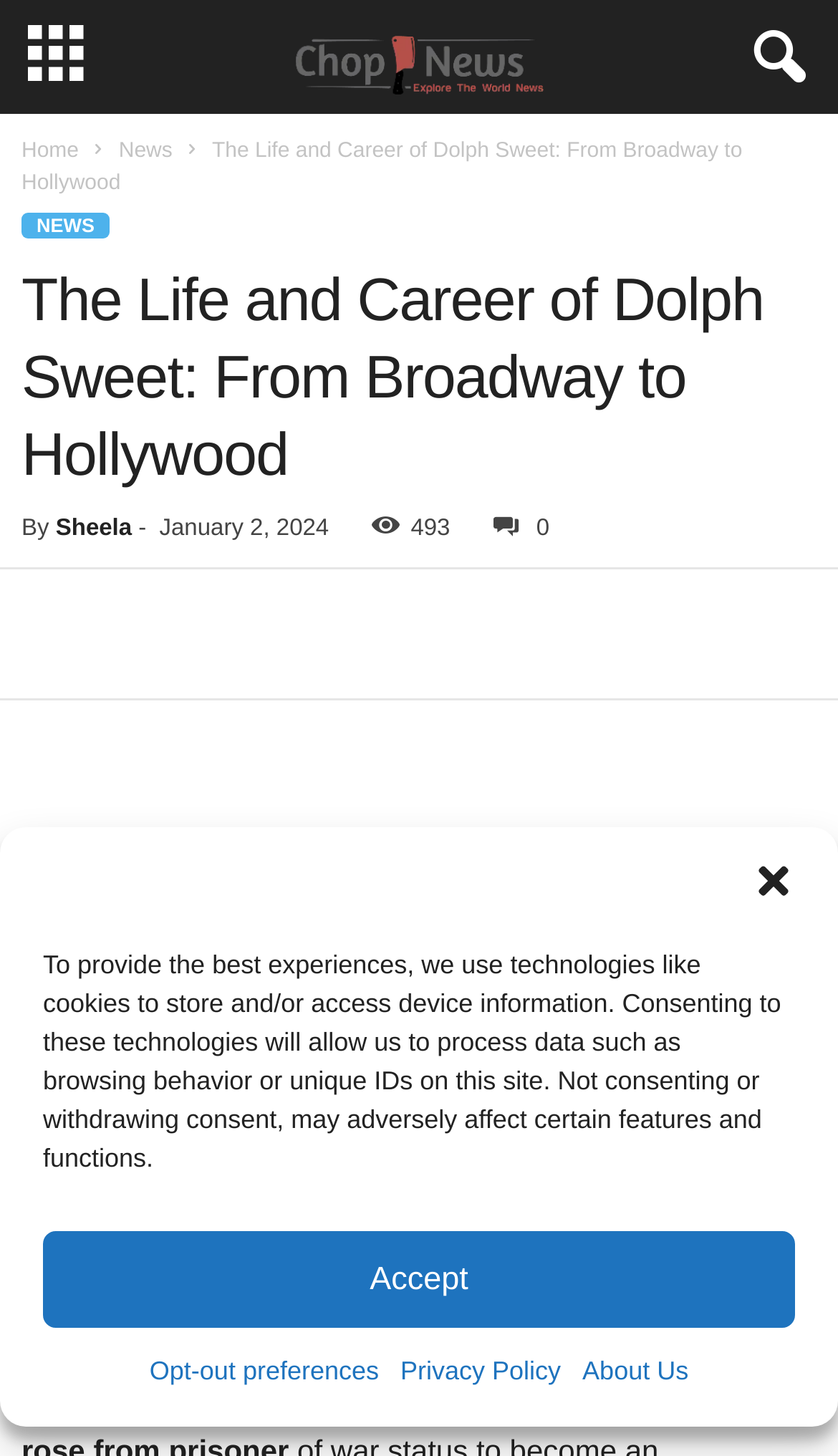Please identify the bounding box coordinates of the clickable element to fulfill the following instruction: "Read the article by Sheela". The coordinates should be four float numbers between 0 and 1, i.e., [left, top, right, bottom].

[0.066, 0.354, 0.157, 0.372]